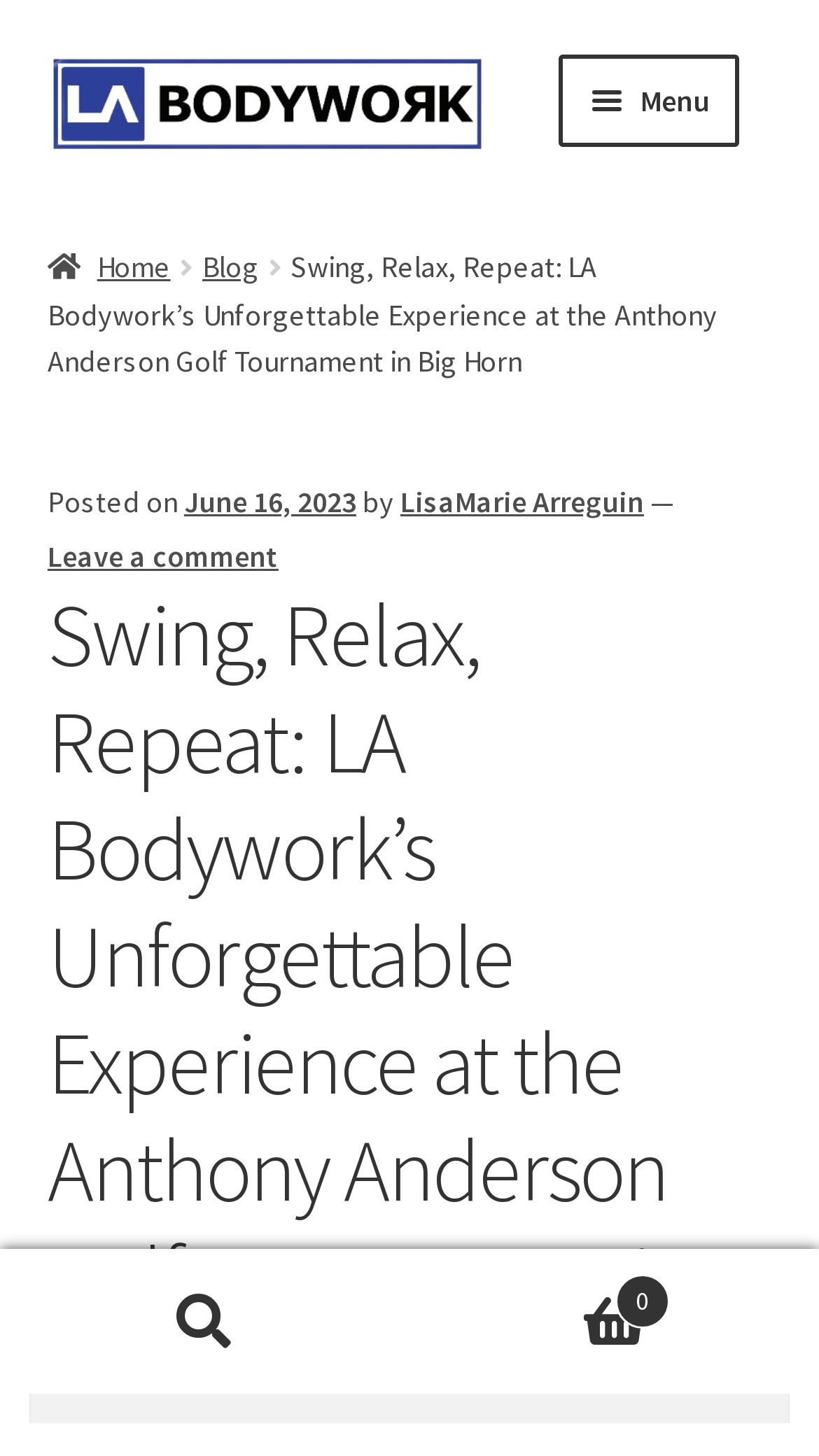Identify the bounding box for the described UI element. Provide the coordinates in (top-left x, top-left y, bottom-right x, bottom-right y) format with values ranging from 0 to 1: alt="Tanveer Apon"

None